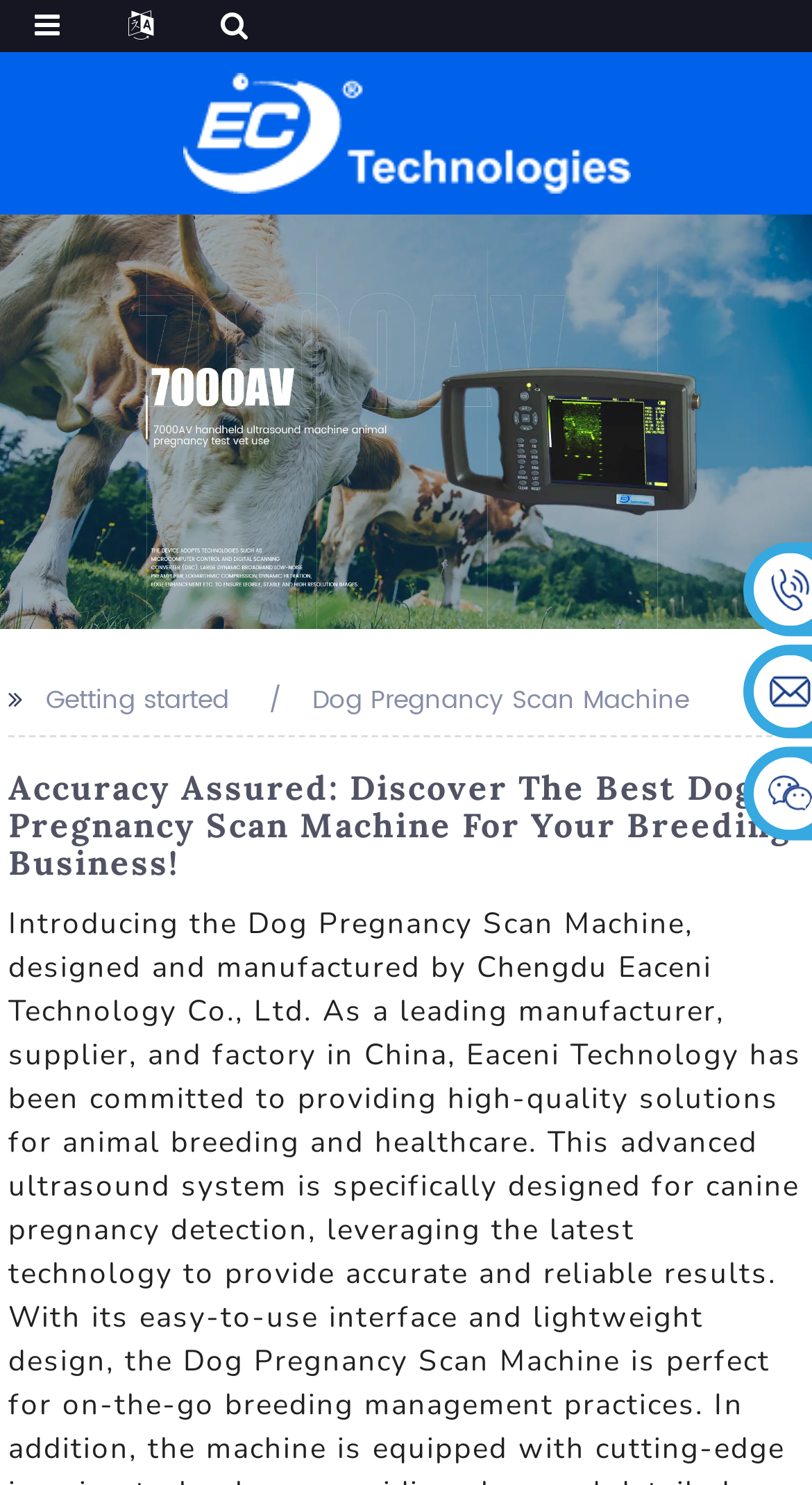Describe all the key features of the webpage in detail.

The webpage appears to be a product page for a dog pregnancy scan machine. At the top-left corner, there is a logo image with a link. Below the logo, there is a large banner image that spans the entire width of the page, showcasing the product. 

On the top-right side, there are two short text elements, "Getting started" and "Dog Pregnancy Scan Machine", which seem to be navigation or category labels. 

The main content of the page is headed by a prominent title, "Accuracy Assured: Discover The Best Dog Pregnancy Scan Machine For Your Breeding Business!", which occupies most of the width of the page. This title is likely the main attention-grabber on the page, highlighting the product's benefits. 

There is no other notable content or elements on the page, suggesting that the focus is on the product and its benefits.